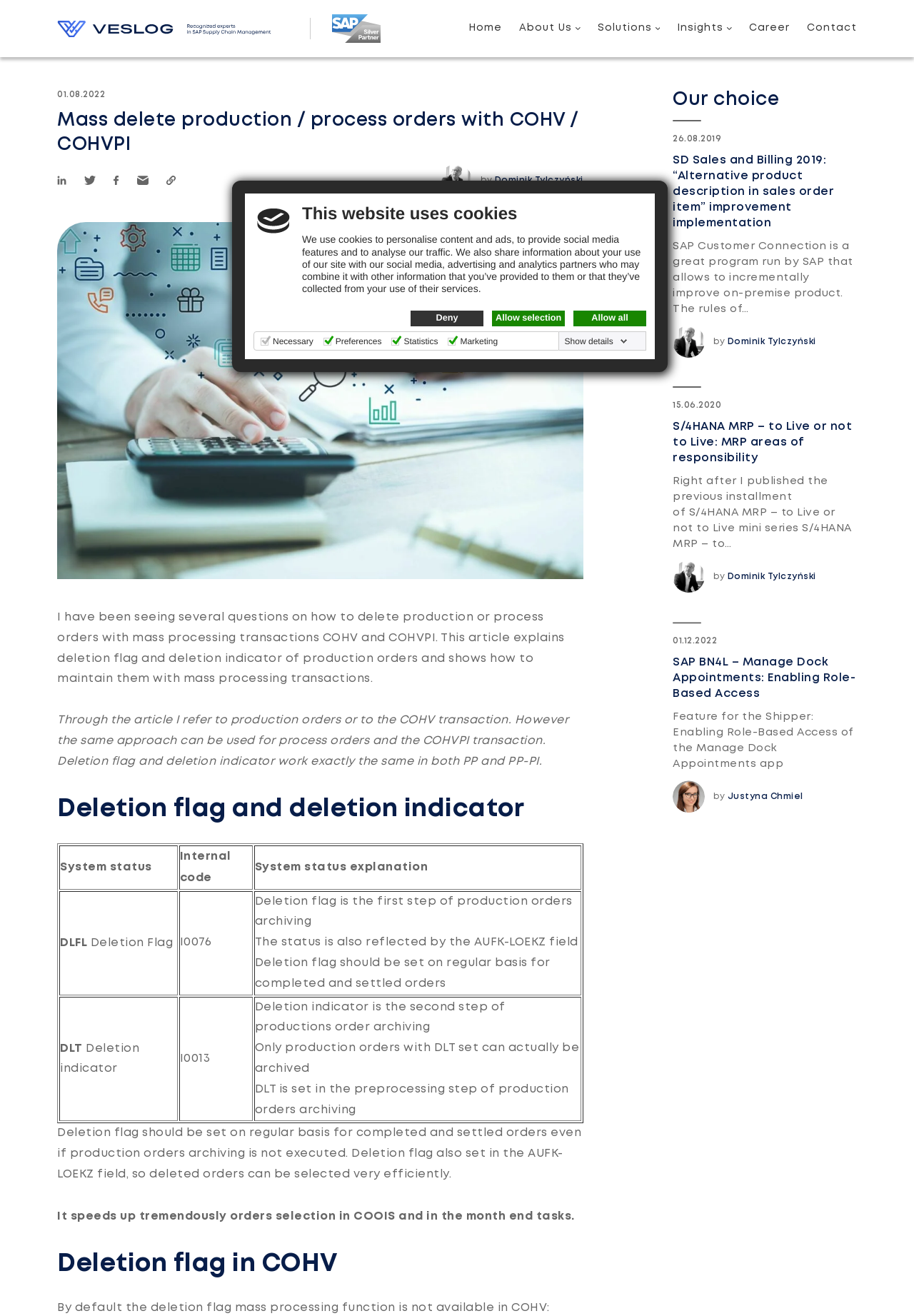What is the difference between deletion flag and deletion indicator?
Utilize the image to construct a detailed and well-explained answer.

The deletion flag is the first step of production orders archiving, while the deletion indicator is the second step. The deletion indicator is set in the preprocessing step of production orders archiving, and only production orders with DLT set can actually be archived.